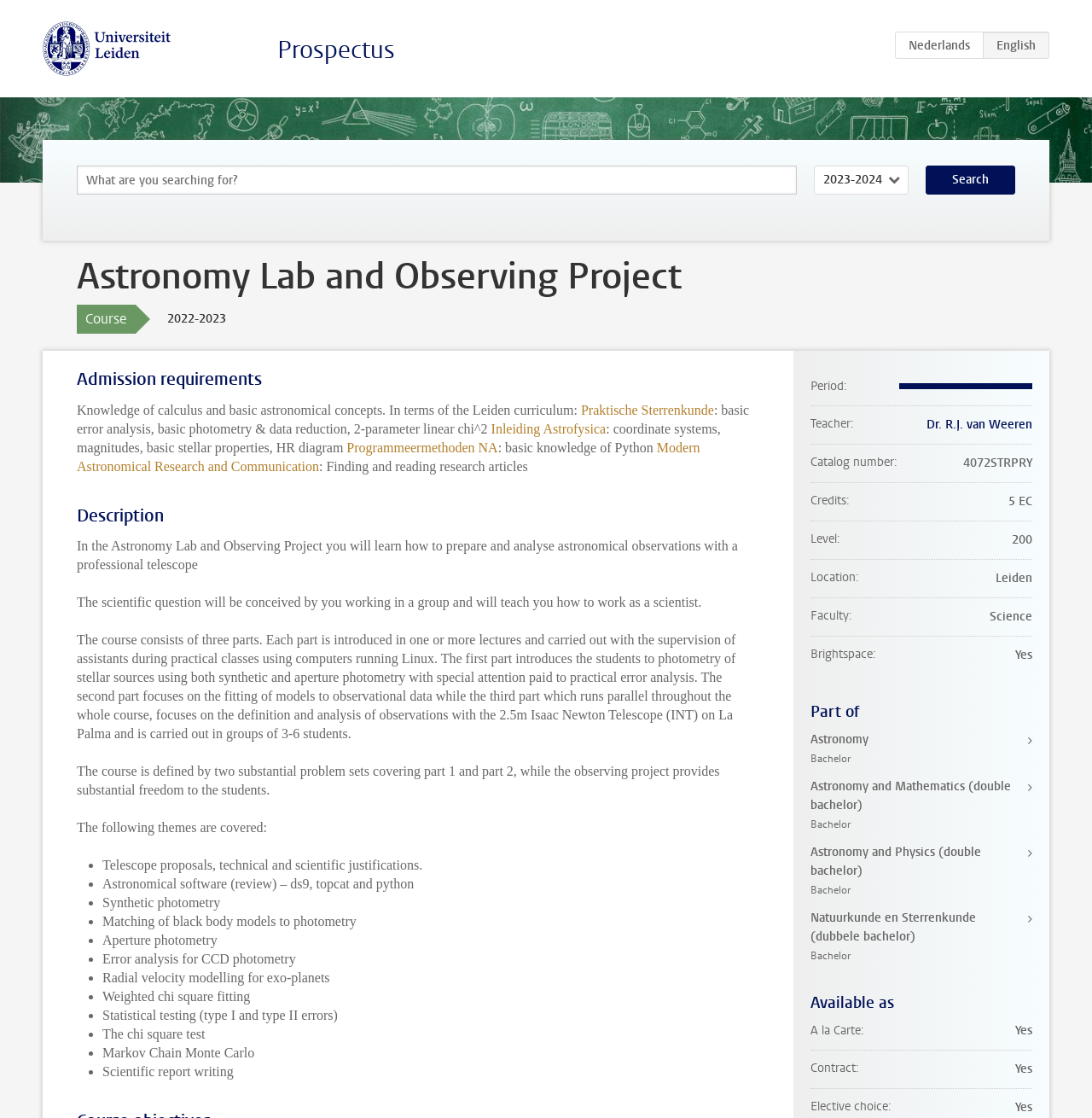What is the headline of the webpage?

Astronomy Lab and Observing Project